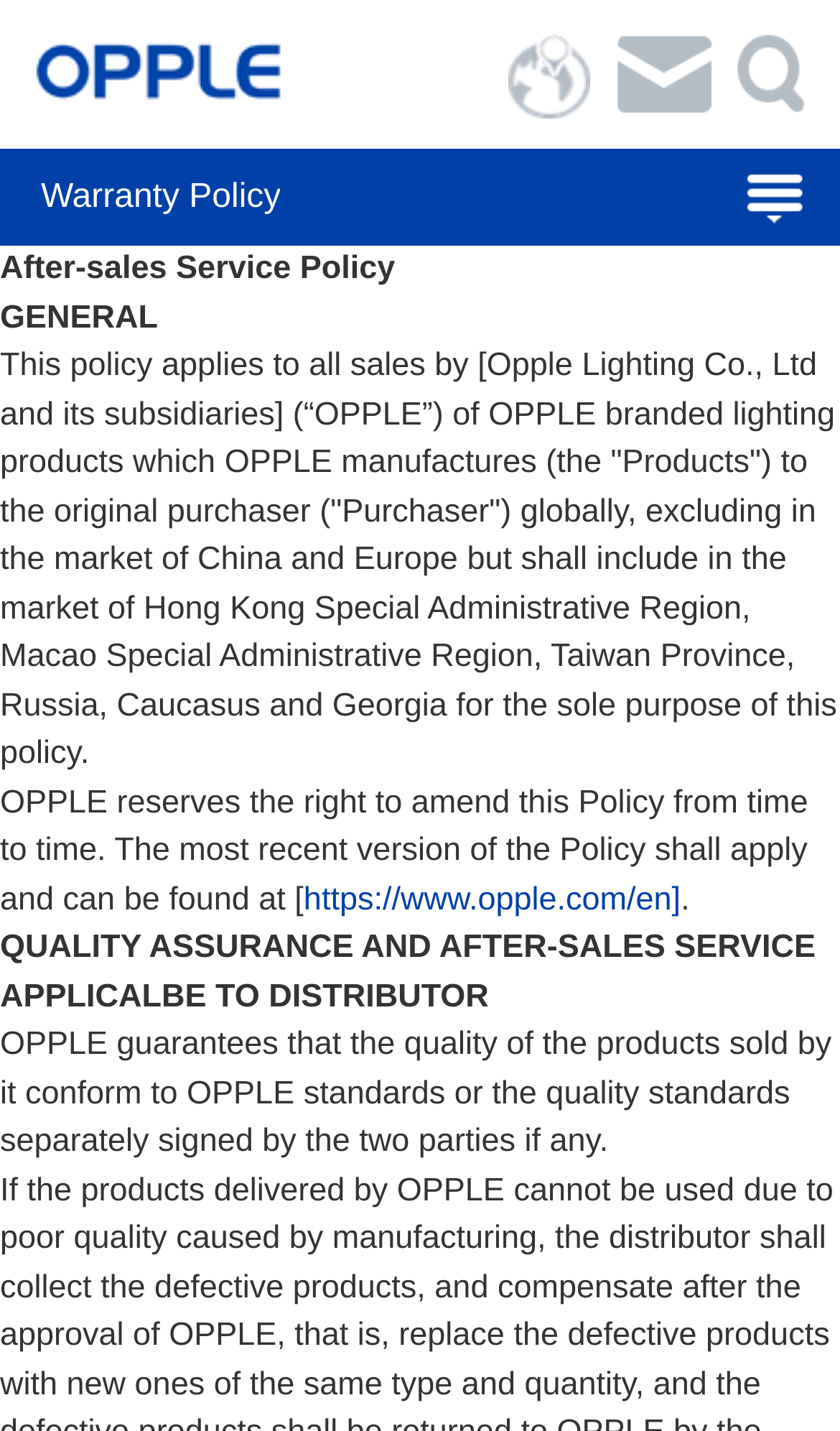What is the policy name? Based on the image, give a response in one word or a short phrase.

After-sales Service Policy